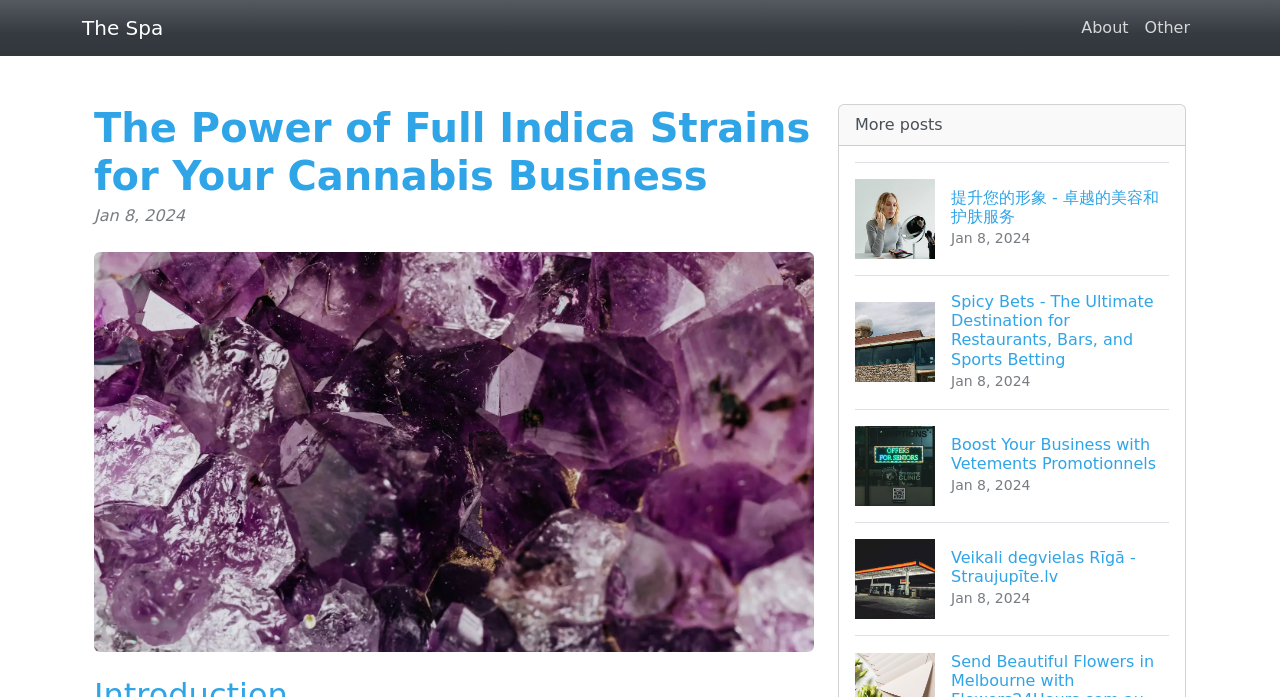Construct a comprehensive description capturing every detail on the webpage.

The webpage is about Weed Online World, a platform that offers full indica strains for cannabis businesses. At the top, there are three links: "The Spa", "About", and "Other", aligned horizontally. Below these links, there is a header section with a heading that reads "The Power of Full Indica Strains for Your Cannabis Business". This heading is accompanied by a date, "Jan 8, 2024", and an image that takes up most of the width of the page.

Below the header section, there is a section with multiple links, each with an image and a heading. These links appear to be blog posts or articles, with titles such as "提升您的形象 - 卓越的美容和护肤服务", "Spicy Bets - The Ultimate Destination for Restaurants, Bars, and Sports Betting", "Boost Your Business with Vetements Promotionnels", and "Veikali degvielas Rīgā - Straujupīte.lv". Each link has a corresponding image and heading, and they are stacked vertically. The images are relatively small, taking up about a quarter of the width of the page. The headings are positioned to the right of the images.